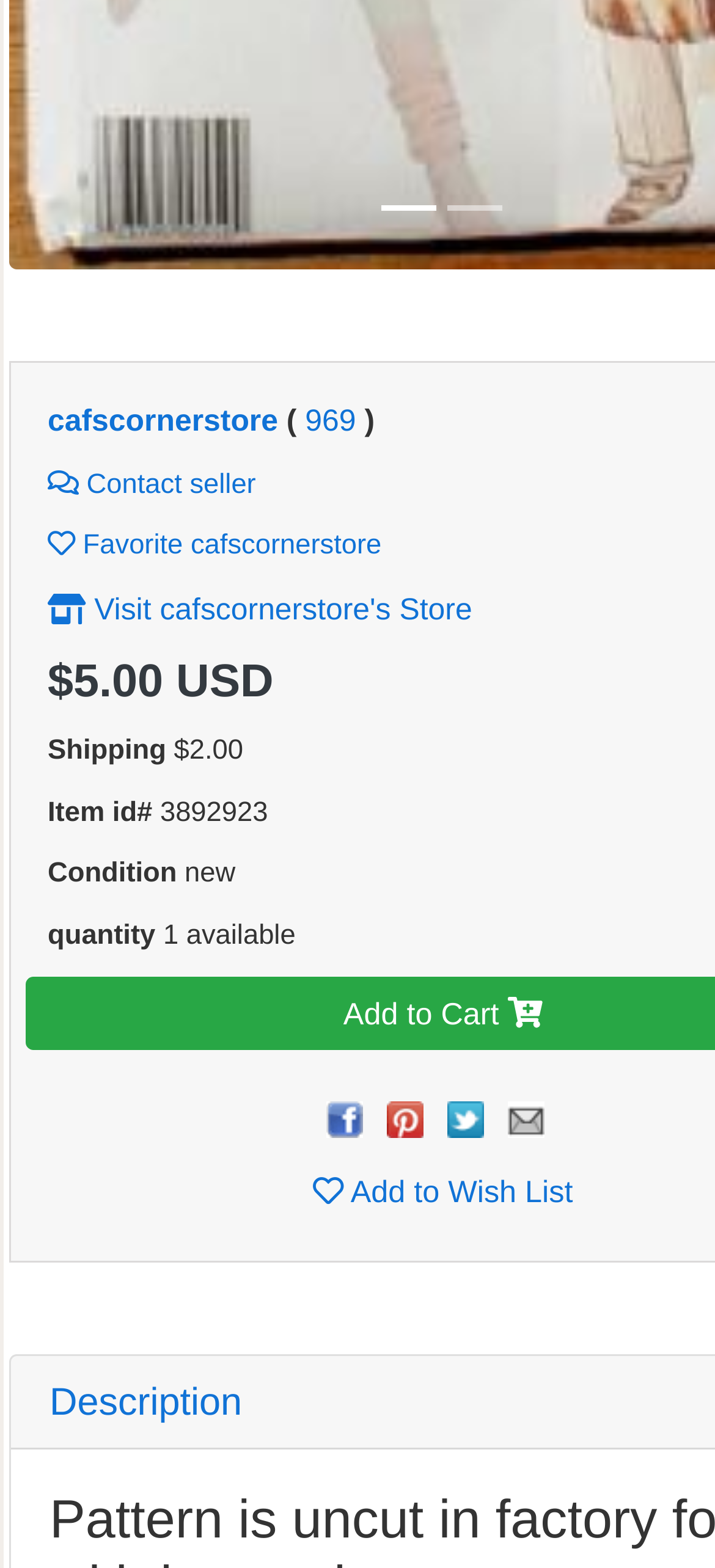Determine the bounding box coordinates of the clickable element necessary to fulfill the instruction: "Add to Wish List". Provide the coordinates as four float numbers within the 0 to 1 range, i.e., [left, top, right, bottom].

[0.437, 0.749, 0.801, 0.772]